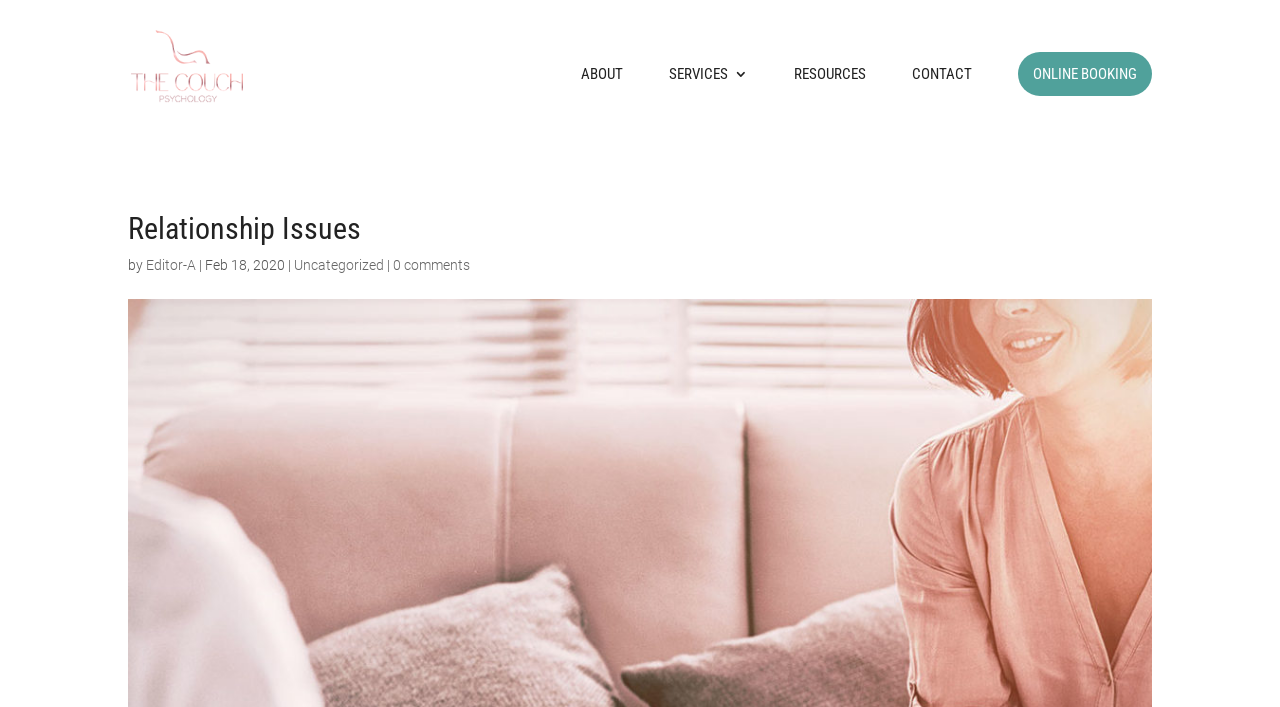Using the webpage screenshot, locate the HTML element that fits the following description and provide its bounding box: "alt="The Couch Therapy Group"".

[0.102, 0.081, 0.224, 0.104]